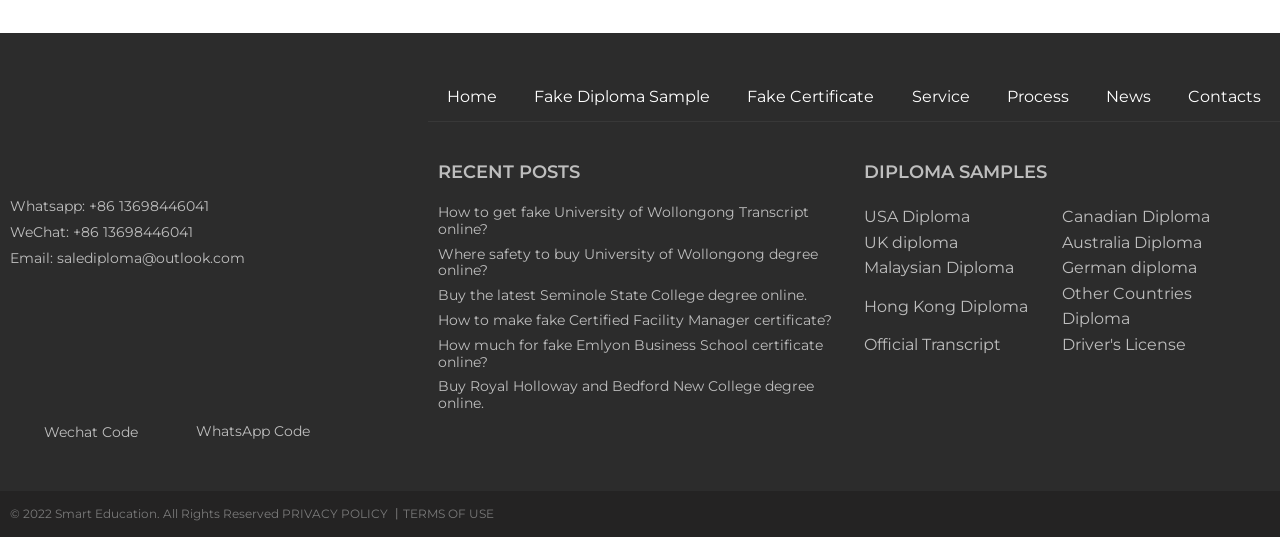Pinpoint the bounding box coordinates of the element you need to click to execute the following instruction: "View recent posts". The bounding box should be represented by four float numbers between 0 and 1, in the format [left, top, right, bottom].

[0.342, 0.302, 0.659, 0.343]